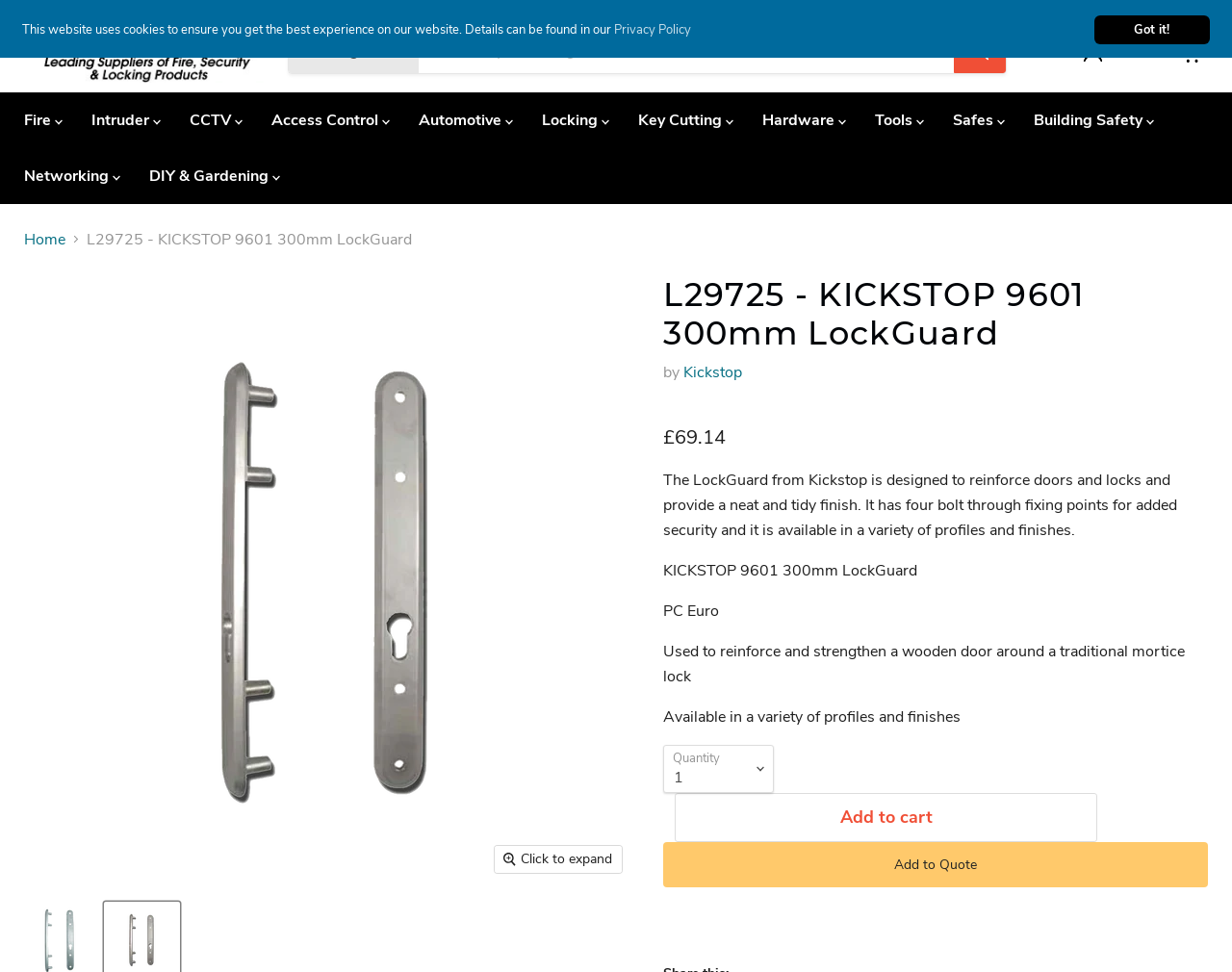Pinpoint the bounding box coordinates of the element you need to click to execute the following instruction: "Add to cart". The bounding box should be represented by four float numbers between 0 and 1, in the format [left, top, right, bottom].

[0.548, 0.816, 0.891, 0.866]